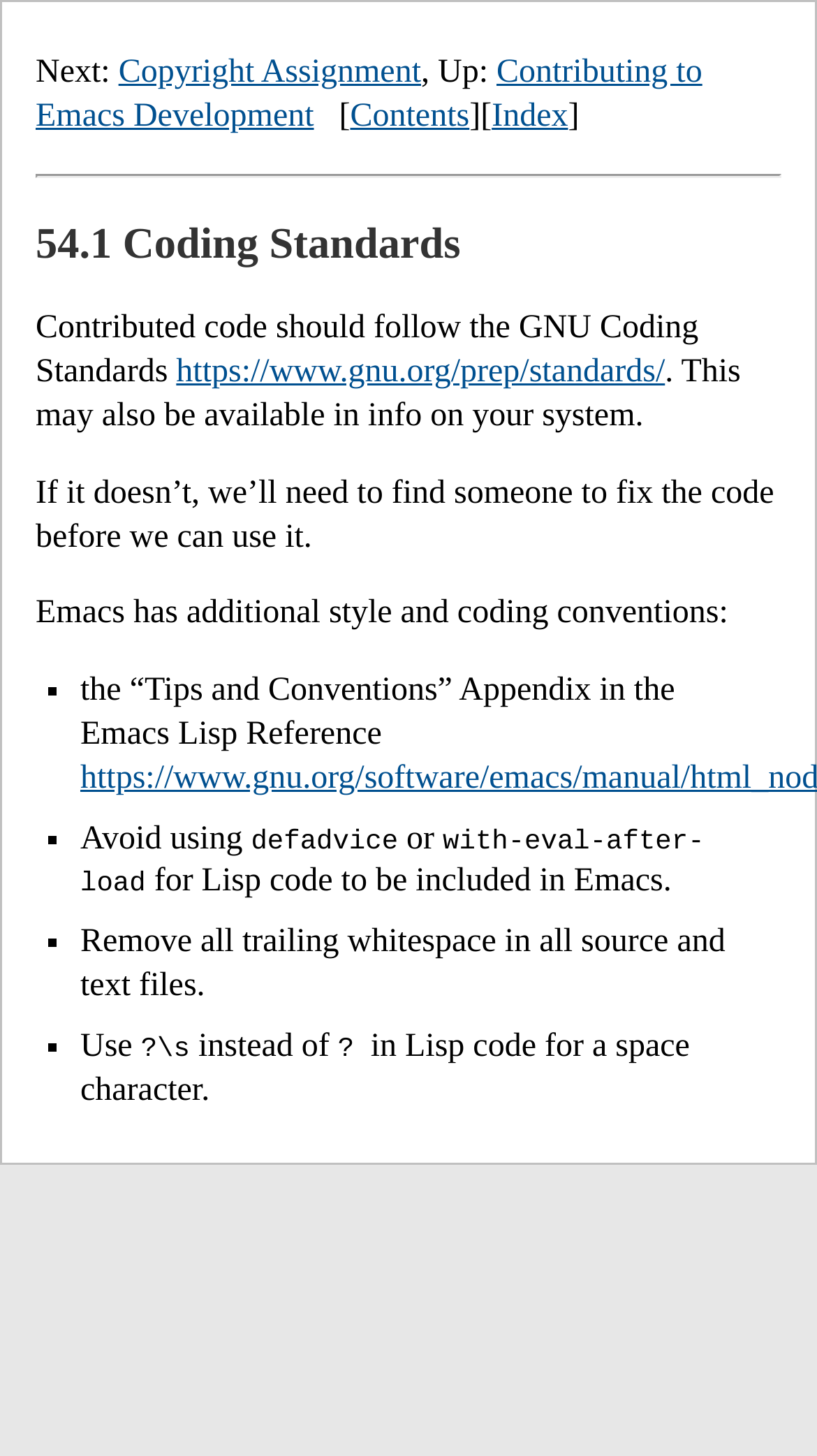Respond to the question below with a single word or phrase: What is the alternative to 'defadvice'?

Not specified